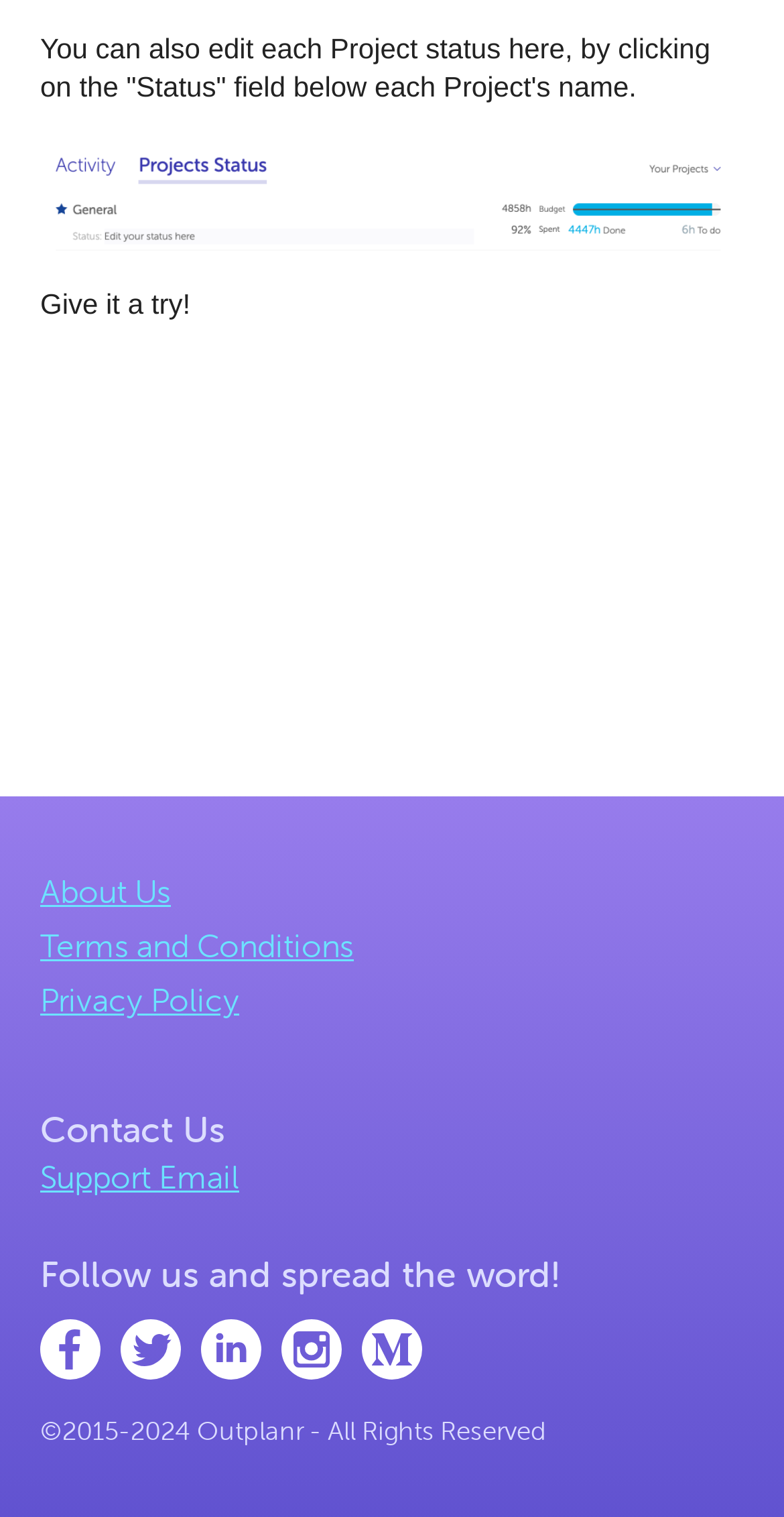Given the element description "Support Email" in the screenshot, predict the bounding box coordinates of that UI element.

[0.051, 0.762, 0.305, 0.789]